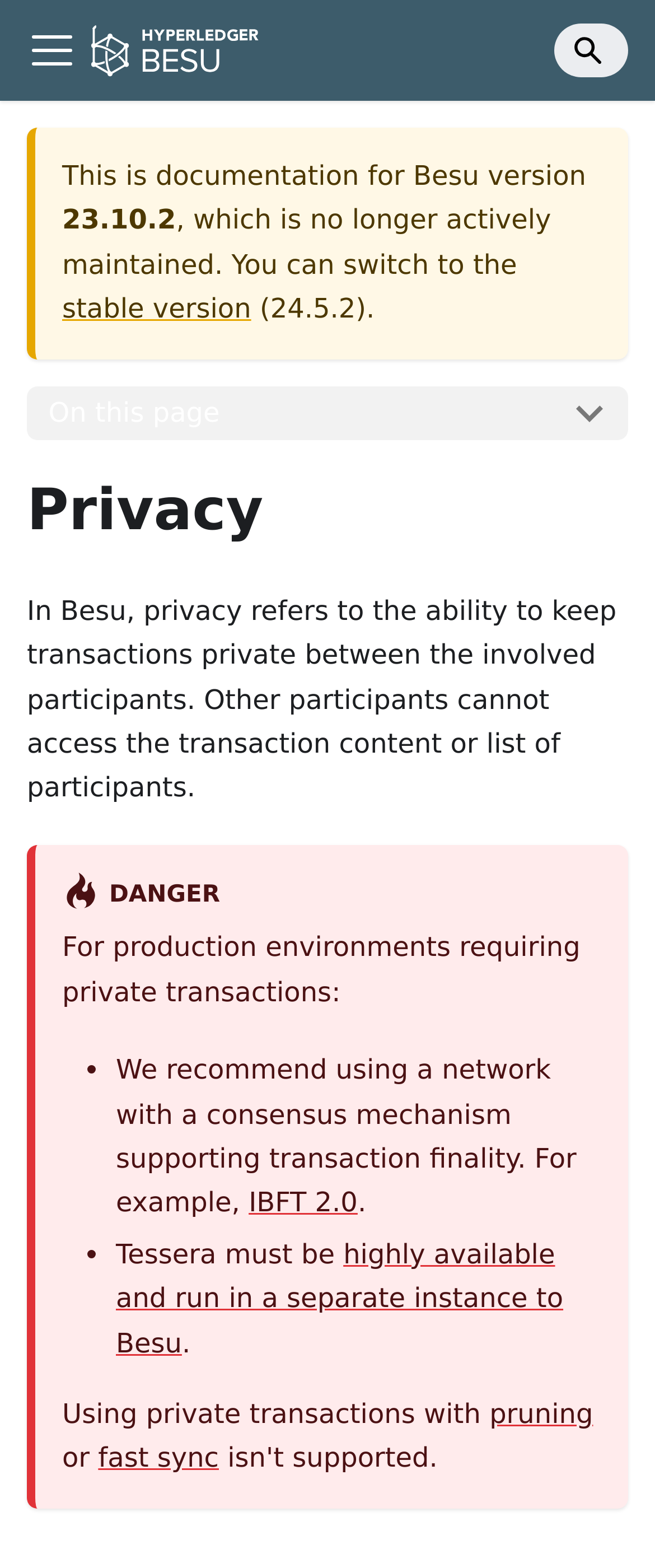Offer an in-depth caption of the entire webpage.

The webpage is about privacy in Besu documentation. At the top, there is a navigation bar with a toggle button, a link to Besu, and a search textbox. Below the navigation bar, there is an alert box that informs users that this is documentation for Besu version 23.10.2, which is no longer actively maintained, and provides a link to switch to the stable version 24.5.2.

On the left side, there is a button labeled "On this page". Below it, there is a heading "Privacy" followed by a paragraph explaining that in Besu, privacy refers to the ability to keep transactions private between involved participants.

Further down, there is an image, followed by a warning message "DANGER" in bold text. Below the warning, there is a section that provides recommendations for production environments requiring private transactions. This section includes a list of two bullet points, each with a recommendation. The first recommendation suggests using a network with a consensus mechanism supporting transaction finality, such as IBFT 2.0, and the second recommends that Tessera must be highly available and run in a separate instance to Besu.

Finally, there is a paragraph that discusses using private transactions with pruning or fast sync.